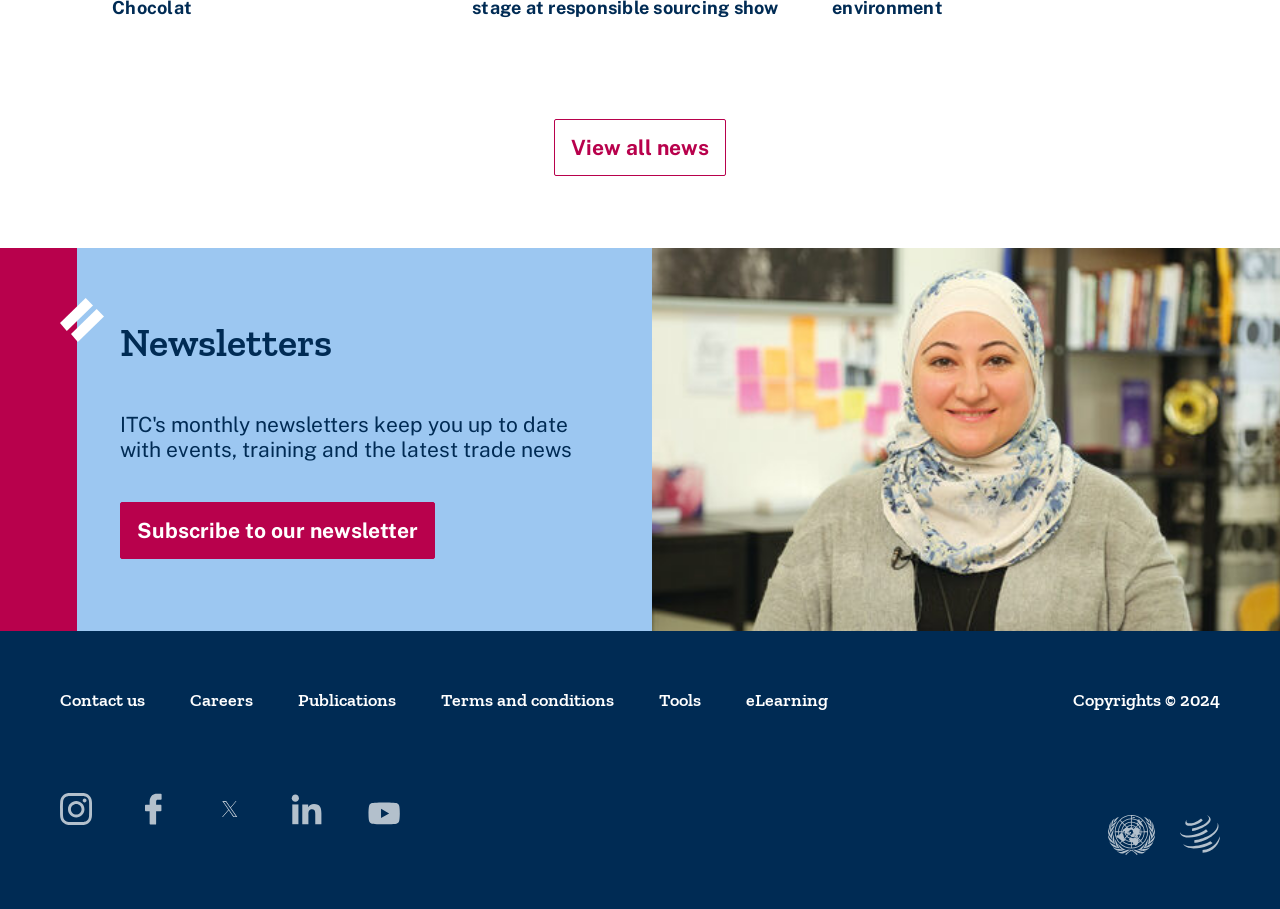Please find the bounding box coordinates (top-left x, top-left y, bottom-right x, bottom-right y) in the screenshot for the UI element described as follows: Tools

[0.515, 0.758, 0.548, 0.782]